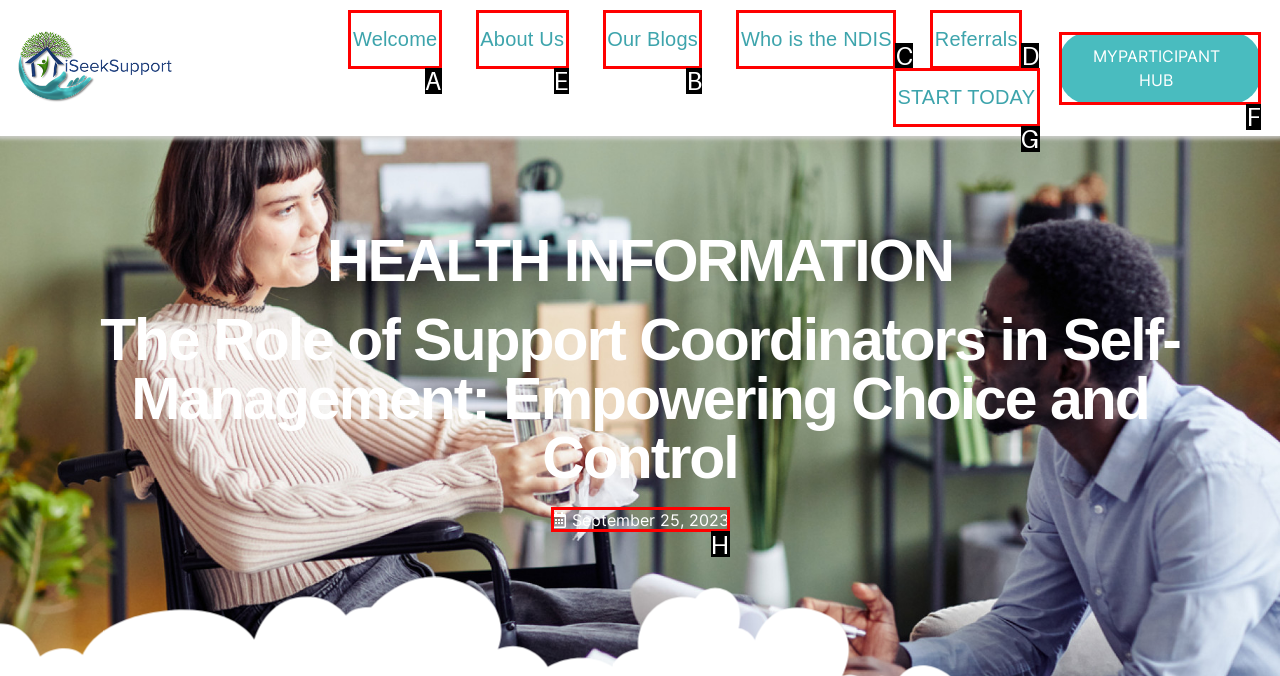For the task "read about us", which option's letter should you click? Answer with the letter only.

E